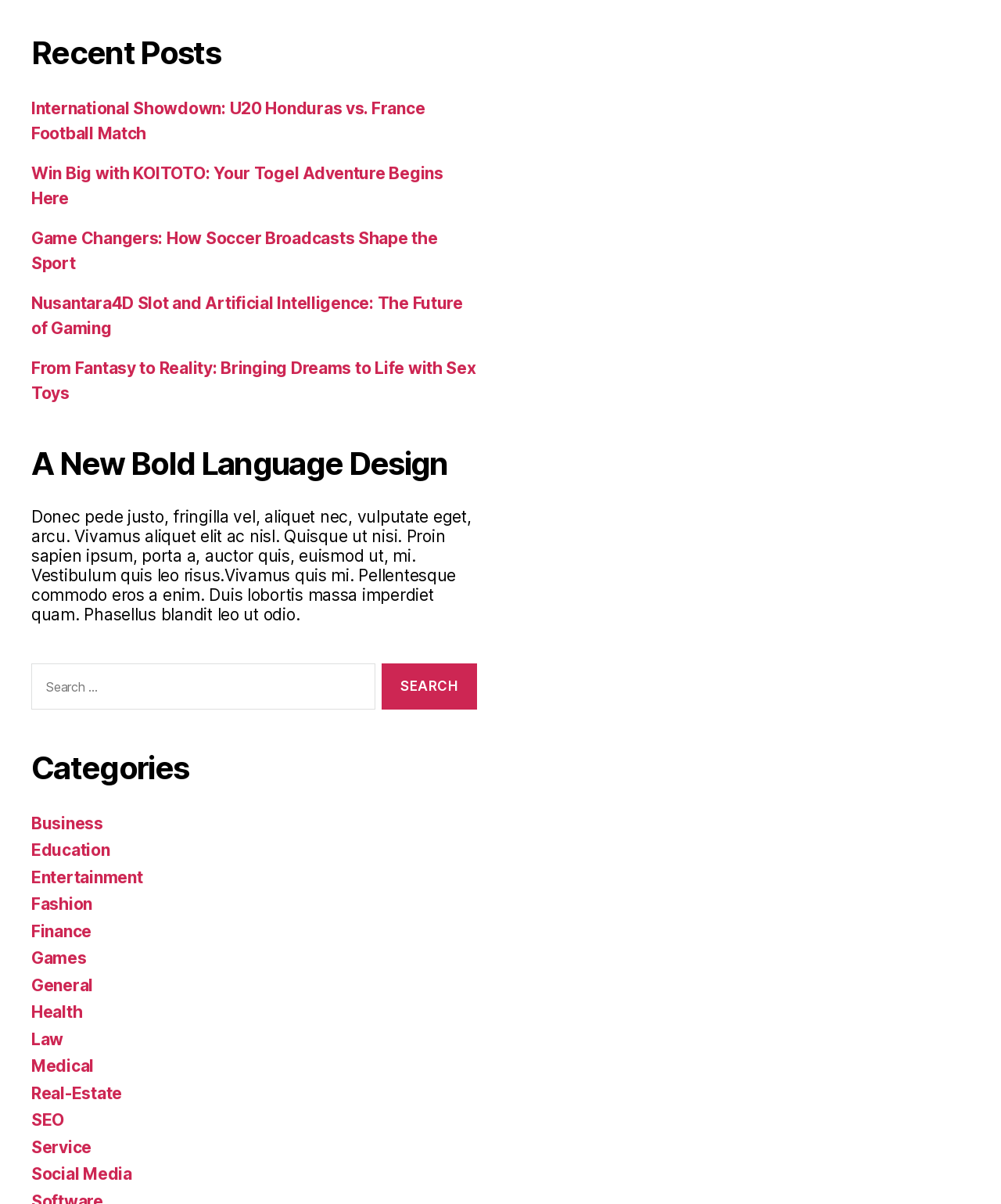What is the function of the button with the text 'SEARCH'?
Look at the screenshot and provide an in-depth answer.

The button with the text 'SEARCH' is located next to the search box and has a label 'Search for:', which implies that clicking the button will submit the search query and retrieve relevant results.